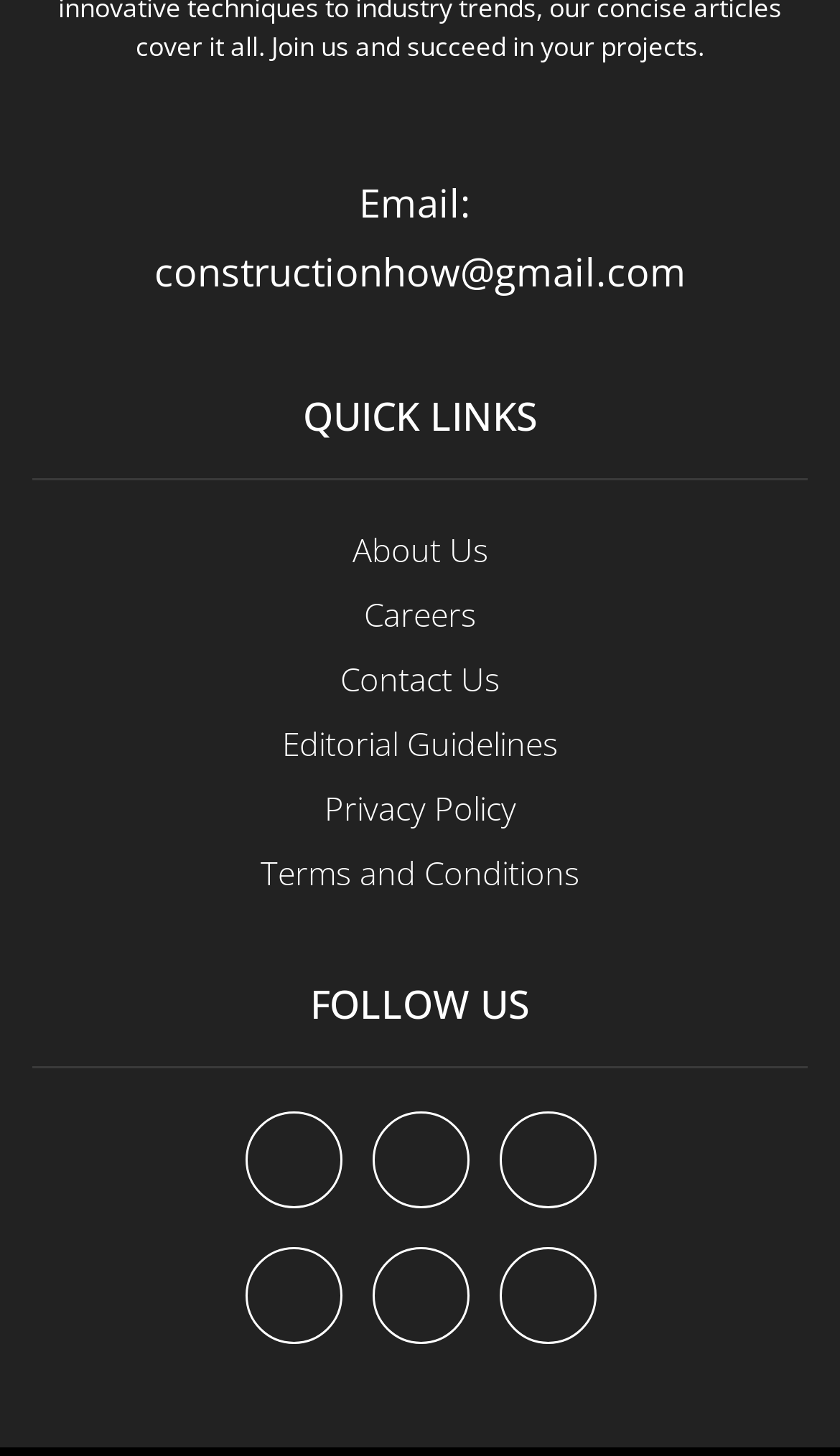Determine the bounding box coordinates for the clickable element required to fulfill the instruction: "read about the blog". Provide the coordinates as four float numbers between 0 and 1, i.e., [left, top, right, bottom].

None